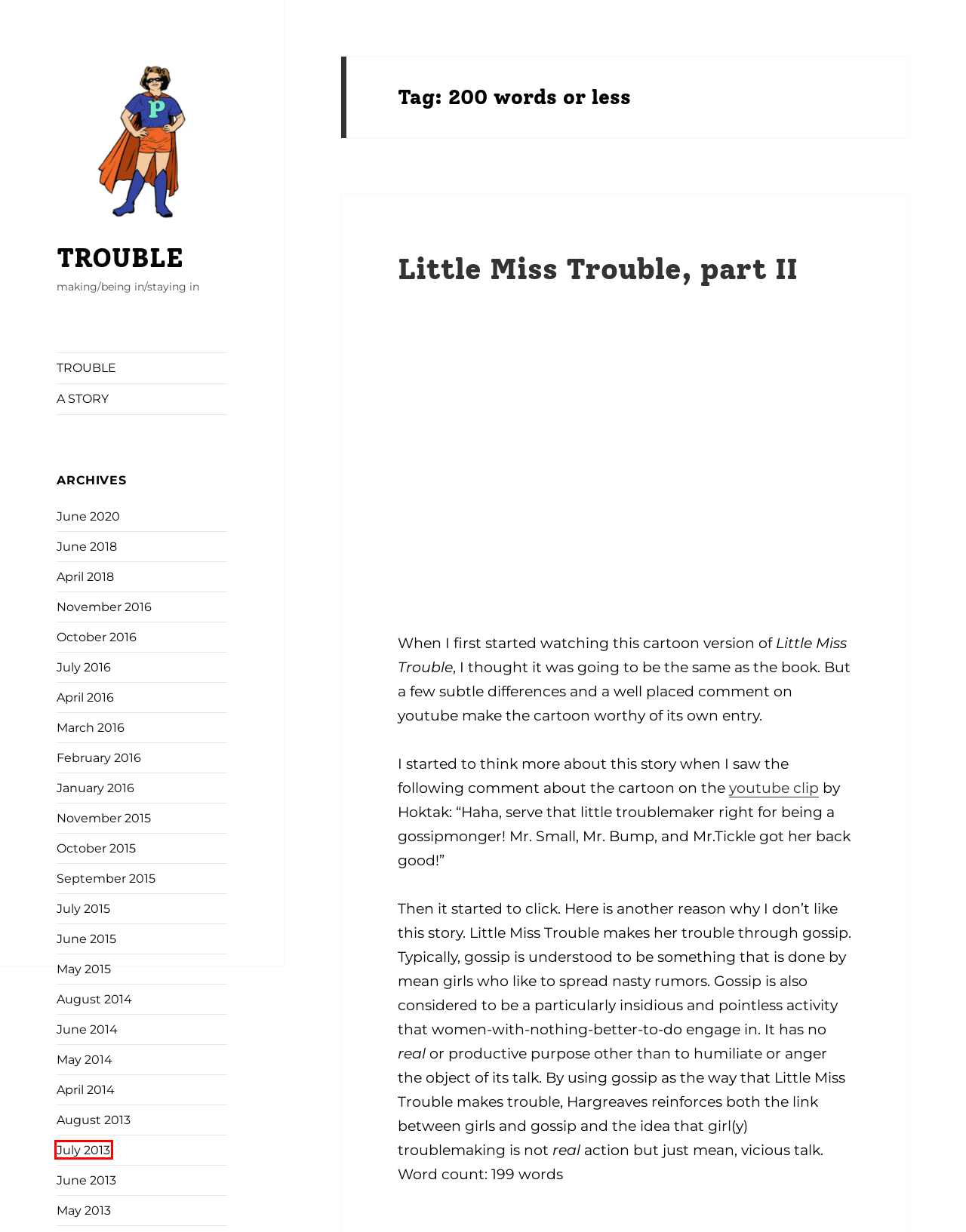Observe the screenshot of a webpage with a red bounding box highlighting an element. Choose the webpage description that accurately reflects the new page after the element within the bounding box is clicked. Here are the candidates:
A. August 2014 – TROUBLE
B. A STORY – TROUBLE
C. April 2018 – TROUBLE
D. March 2016 – TROUBLE
E. April 2014 – TROUBLE
F. July 2013 – TROUBLE
G. April 2016 – TROUBLE
H. November 2016 – TROUBLE

F